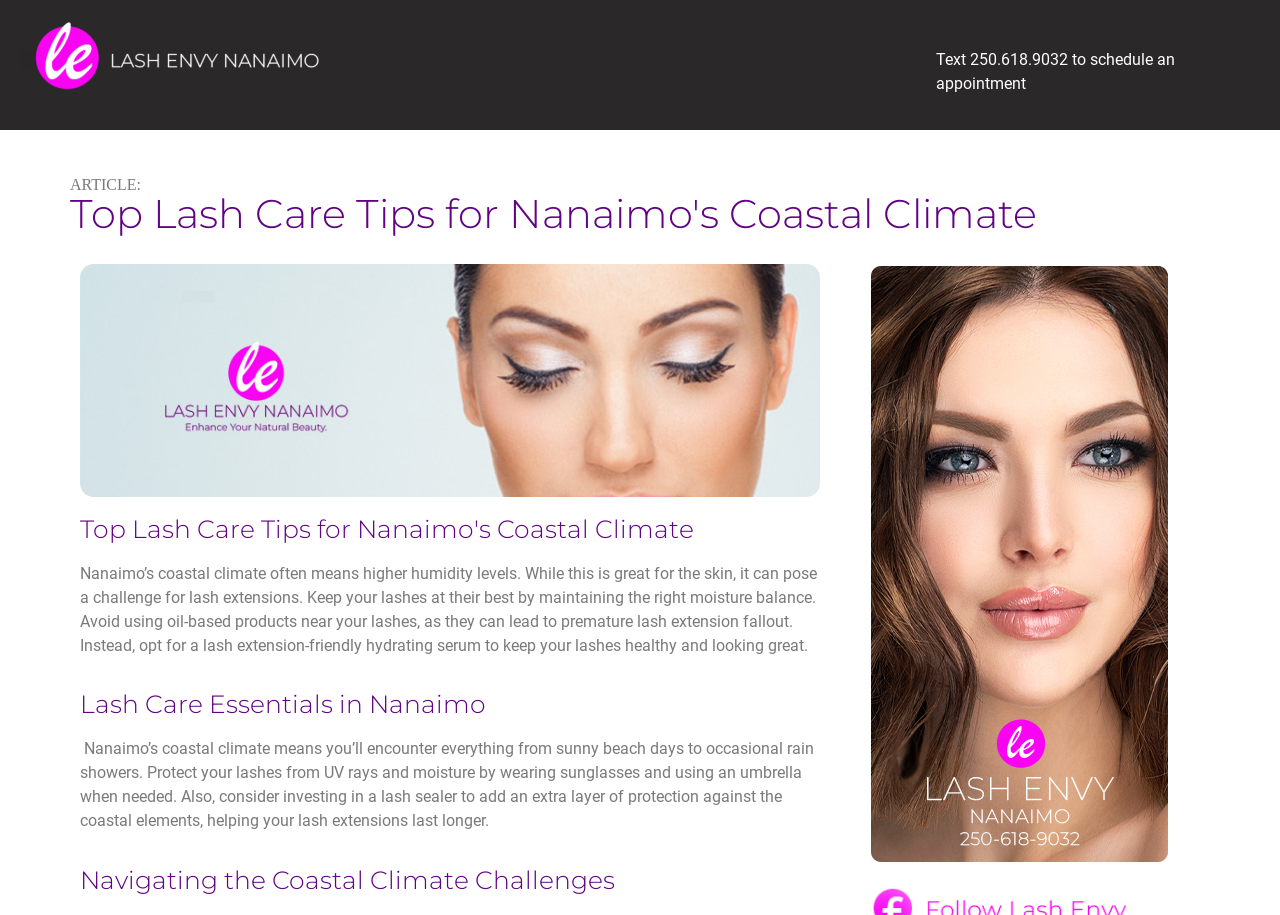Explain in detail what you observe on this webpage.

The webpage is about lash care tips specifically tailored to Nanaimo's coastal climate. At the top, there is a call-to-action to schedule an appointment by texting a phone number. Below this, there is a heading that reads "Top Lash Care Tips for Nanaimo's Coastal Climate". 

To the right of this heading, there is a link to "Classic Lash Extensions" accompanied by an image. Below this link, there is a paragraph of text that explains how to maintain the right moisture balance for lash extensions in Nanaimo's humid climate. 

Further down, there is another heading that reads "Lash Care Essentials in Nanaimo", followed by a paragraph of text that provides tips on protecting lashes from UV rays and moisture. 

Below this, there is a heading that reads "Navigating the Coastal Climate Challenges". To the right of this heading, there is a link to "Lash Envy Nanaimo BC" accompanied by an image.